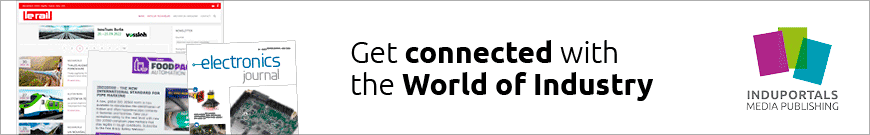Provide a comprehensive description of the image.

This image promotes the connection to the "World of Industry," highlighting the diverse range of content offered by InduPortals Media Publishing. The visual features a dynamic collage of various industrial publications, with titles such as "electronics journal" prominently displayed. The colorful logo of InduPortals Media Publishing in the corner signifies the brand's commitment to delivering comprehensive industry insights. The caption encourages viewers to engage with this vibrant network of resources, emphasizing the importance of staying informed and connected within the ever-evolving industrial landscape.